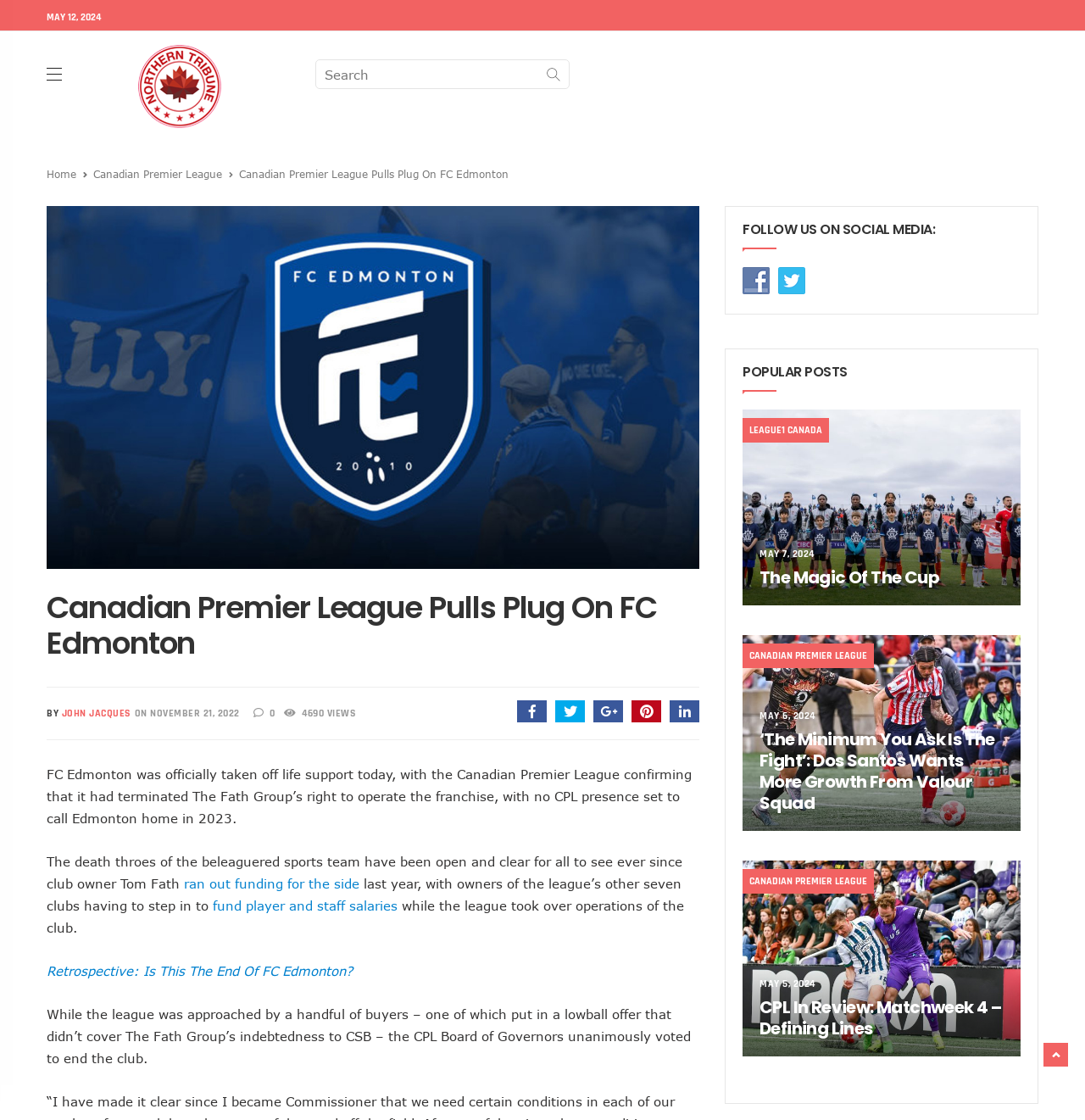Please identify the bounding box coordinates of the region to click in order to complete the given instruction: "Call the phone number". The coordinates should be four float numbers between 0 and 1, i.e., [left, top, right, bottom].

None